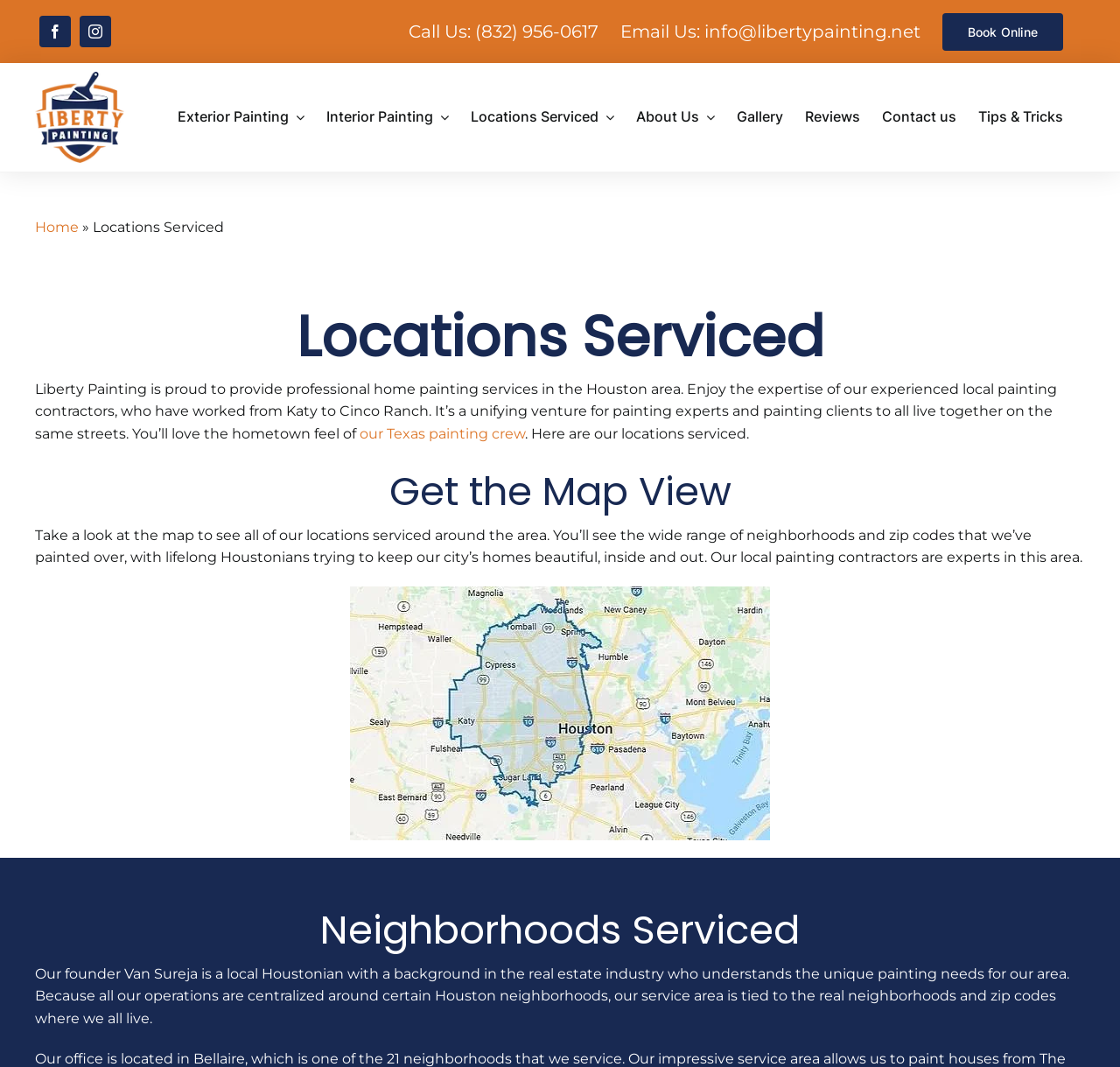Locate the bounding box coordinates of the element you need to click to accomplish the task described by this instruction: "Call us".

[0.365, 0.0, 0.554, 0.059]